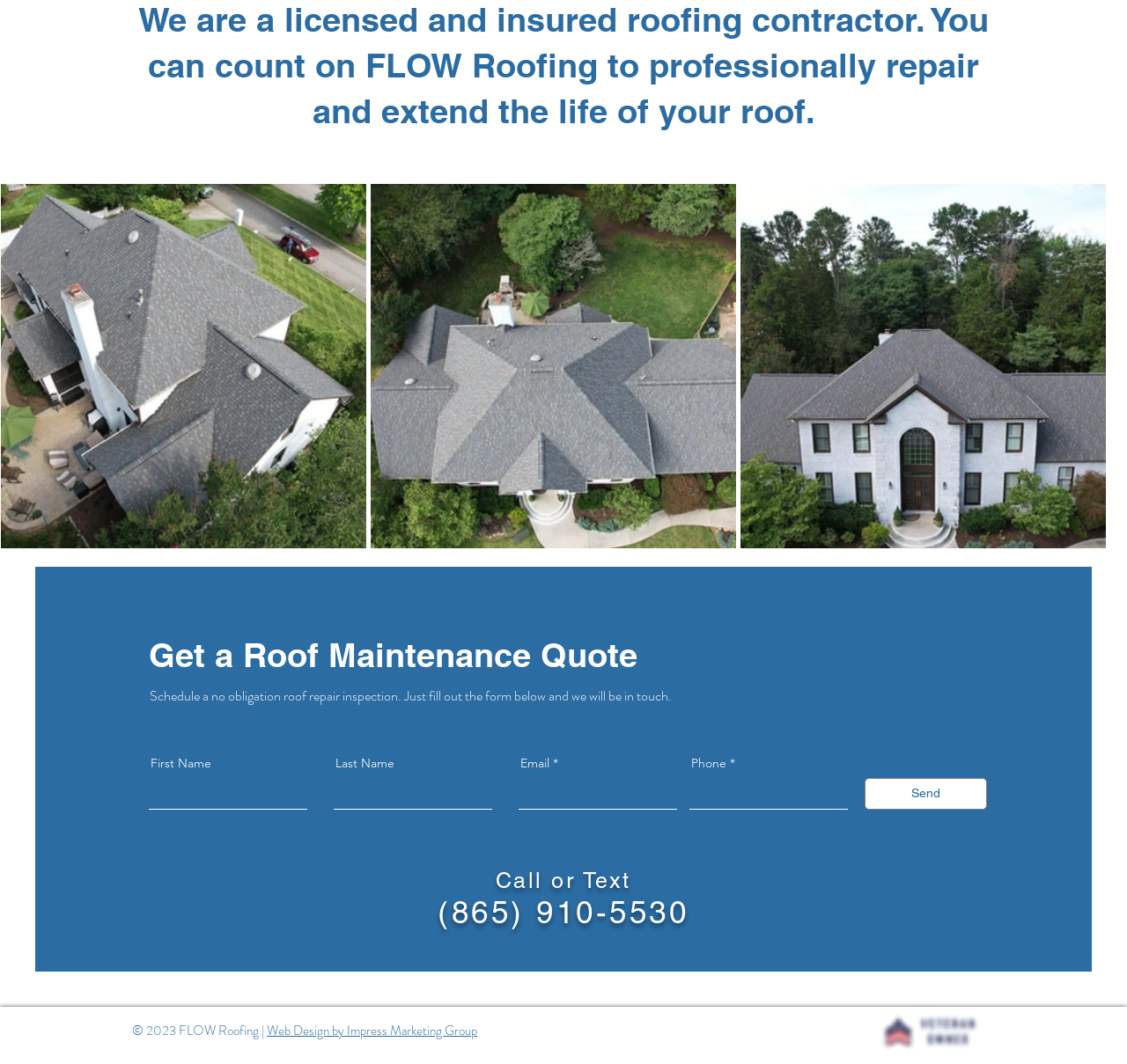What is the copyright year mentioned on the webpage?
Answer the question based on the image using a single word or a brief phrase.

2023